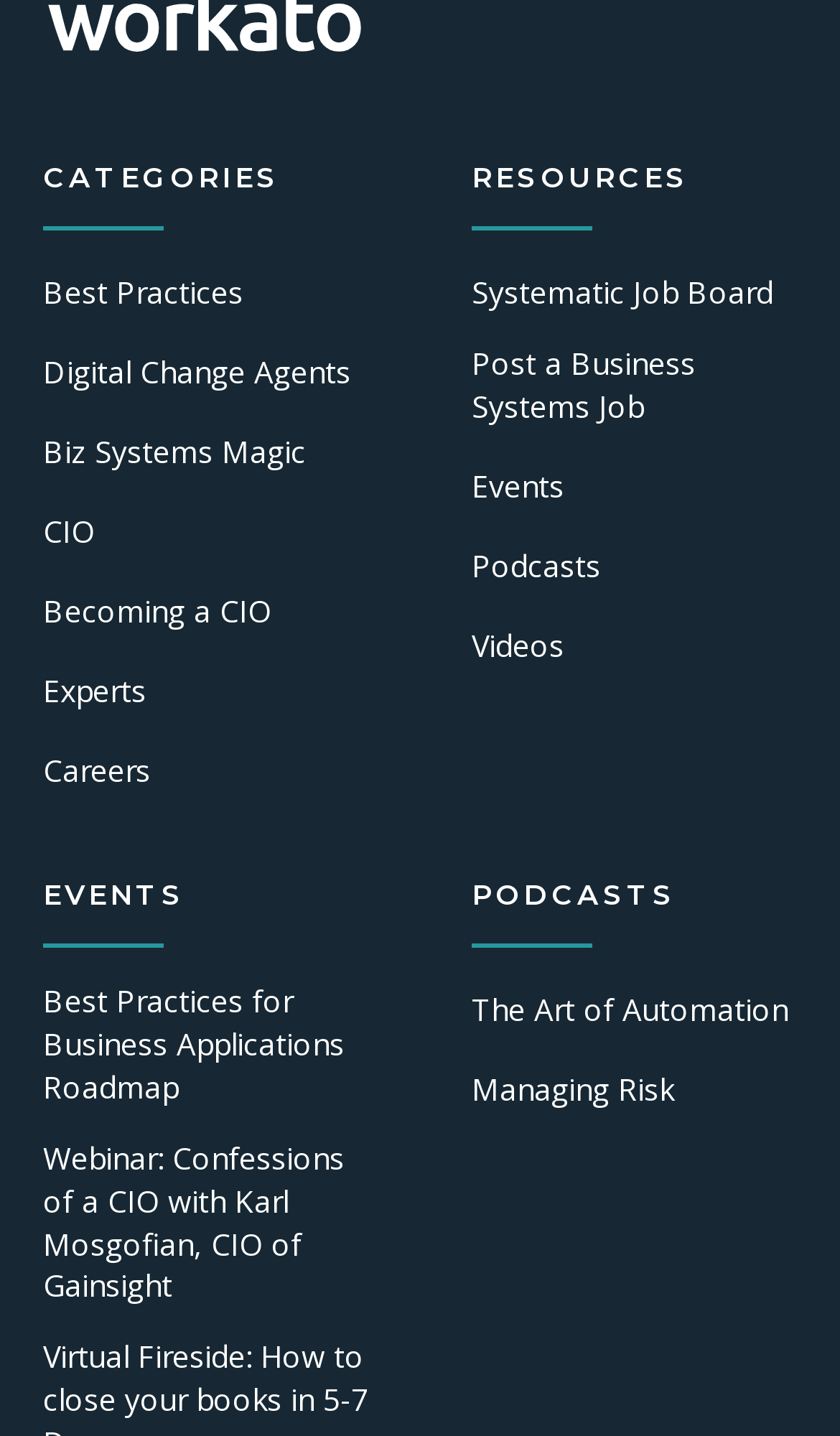Determine the bounding box coordinates of the UI element described by: "Podcasts".

[0.562, 0.379, 0.715, 0.409]